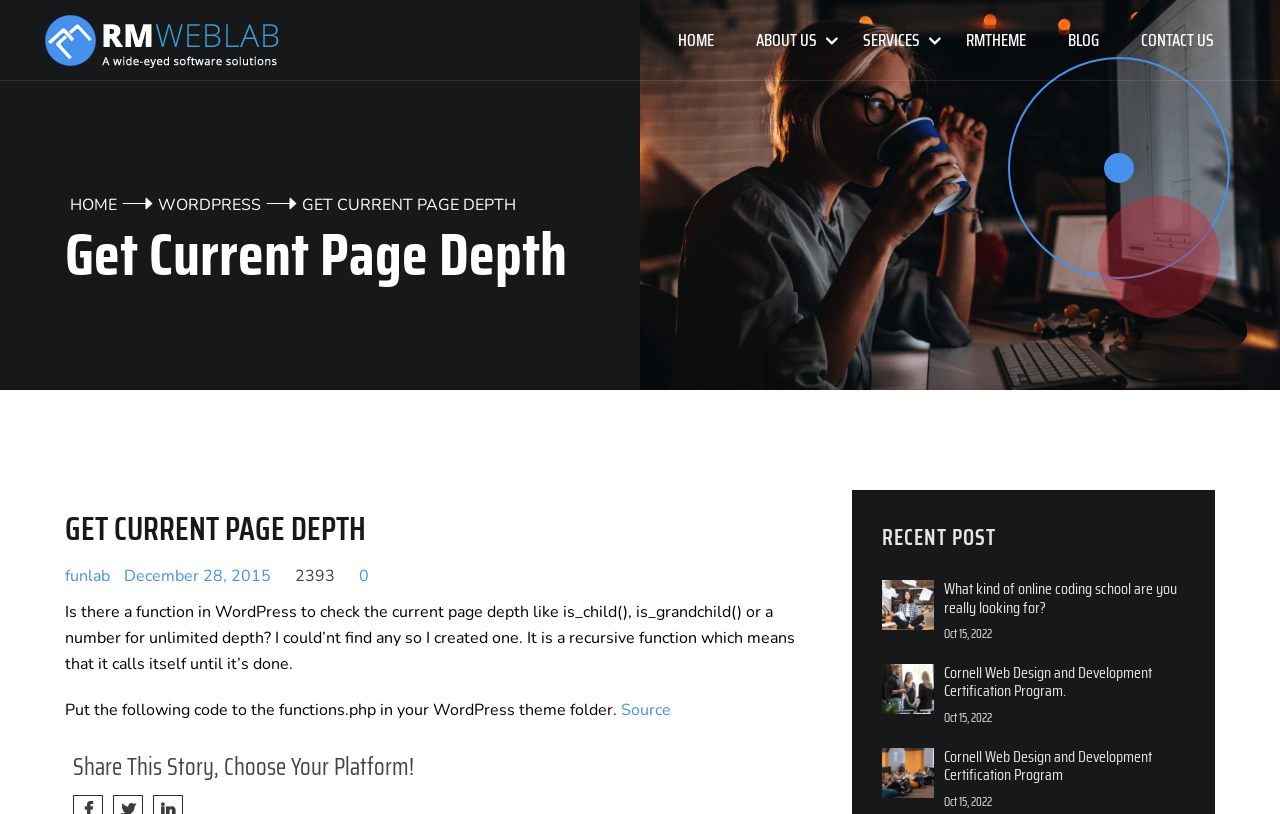What is the certification program mentioned?
Please use the image to provide a one-word or short phrase answer.

Cornell Web Design and Development